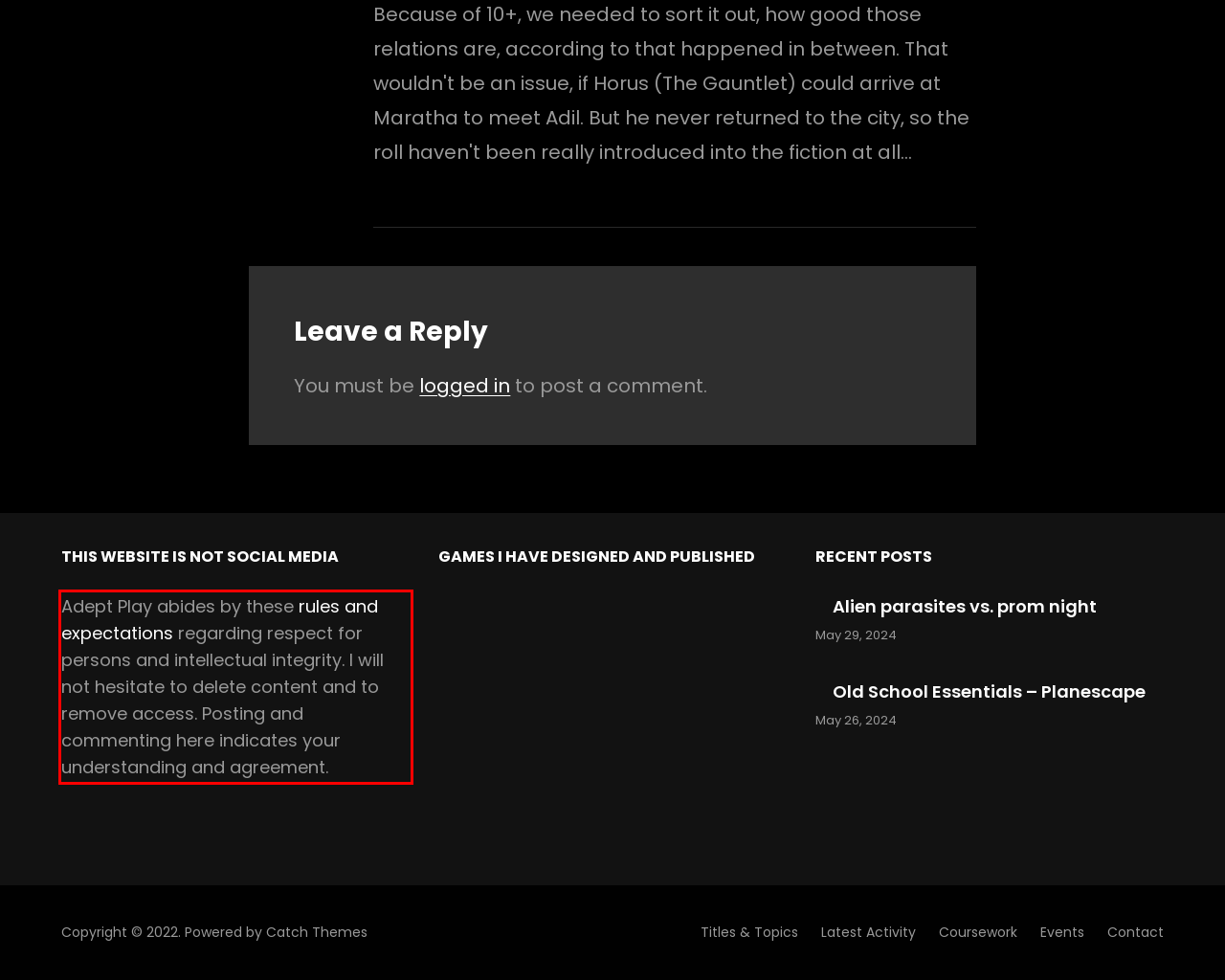Look at the provided screenshot of the webpage and perform OCR on the text within the red bounding box.

Adept Play abides by these rules and expectations regarding respect for persons and intellectual integrity. I will not hesitate to delete content and to remove access. Posting and commenting here indicates your understanding and agreement.